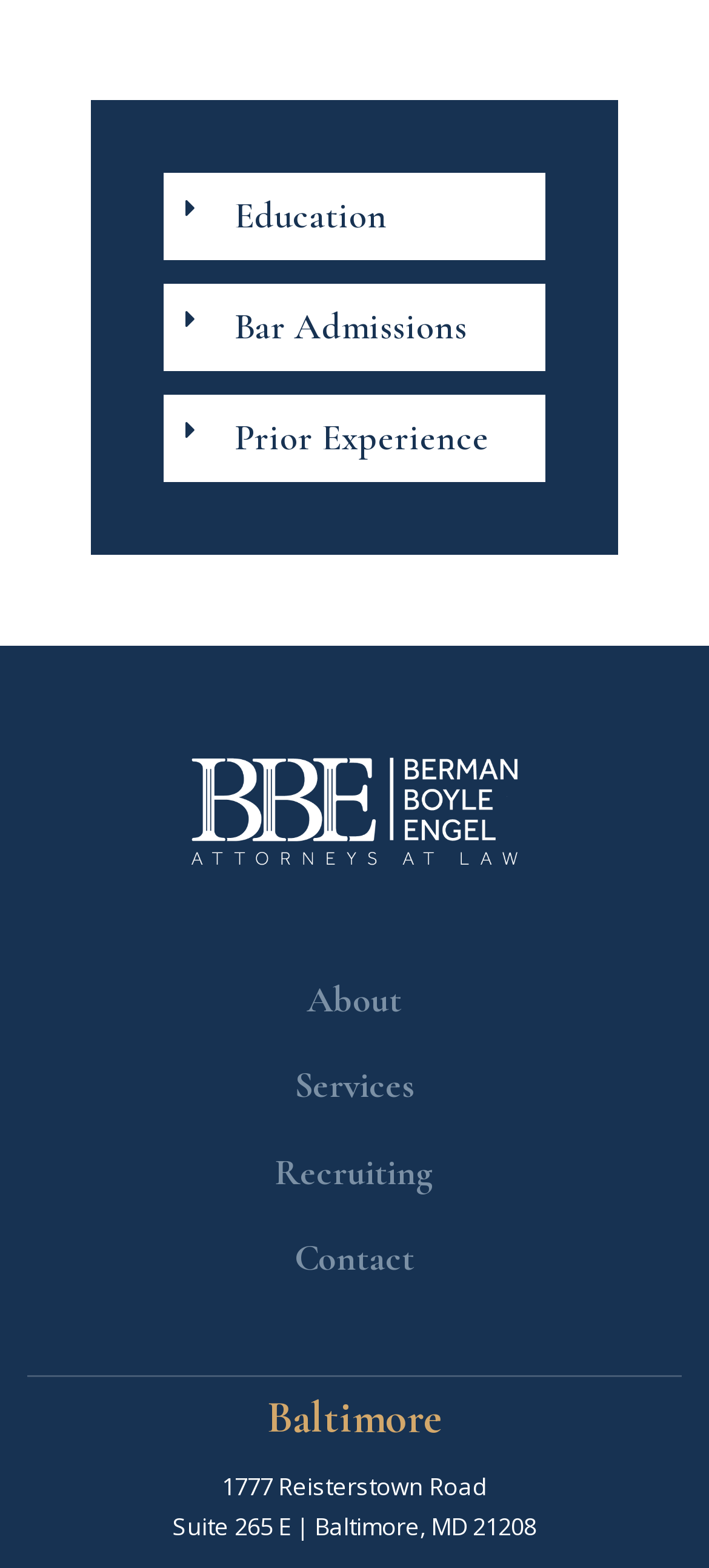Locate the bounding box coordinates of the area that needs to be clicked to fulfill the following instruction: "Click the Bar Admissions button". The coordinates should be in the format of four float numbers between 0 and 1, namely [left, top, right, bottom].

[0.231, 0.182, 0.769, 0.237]